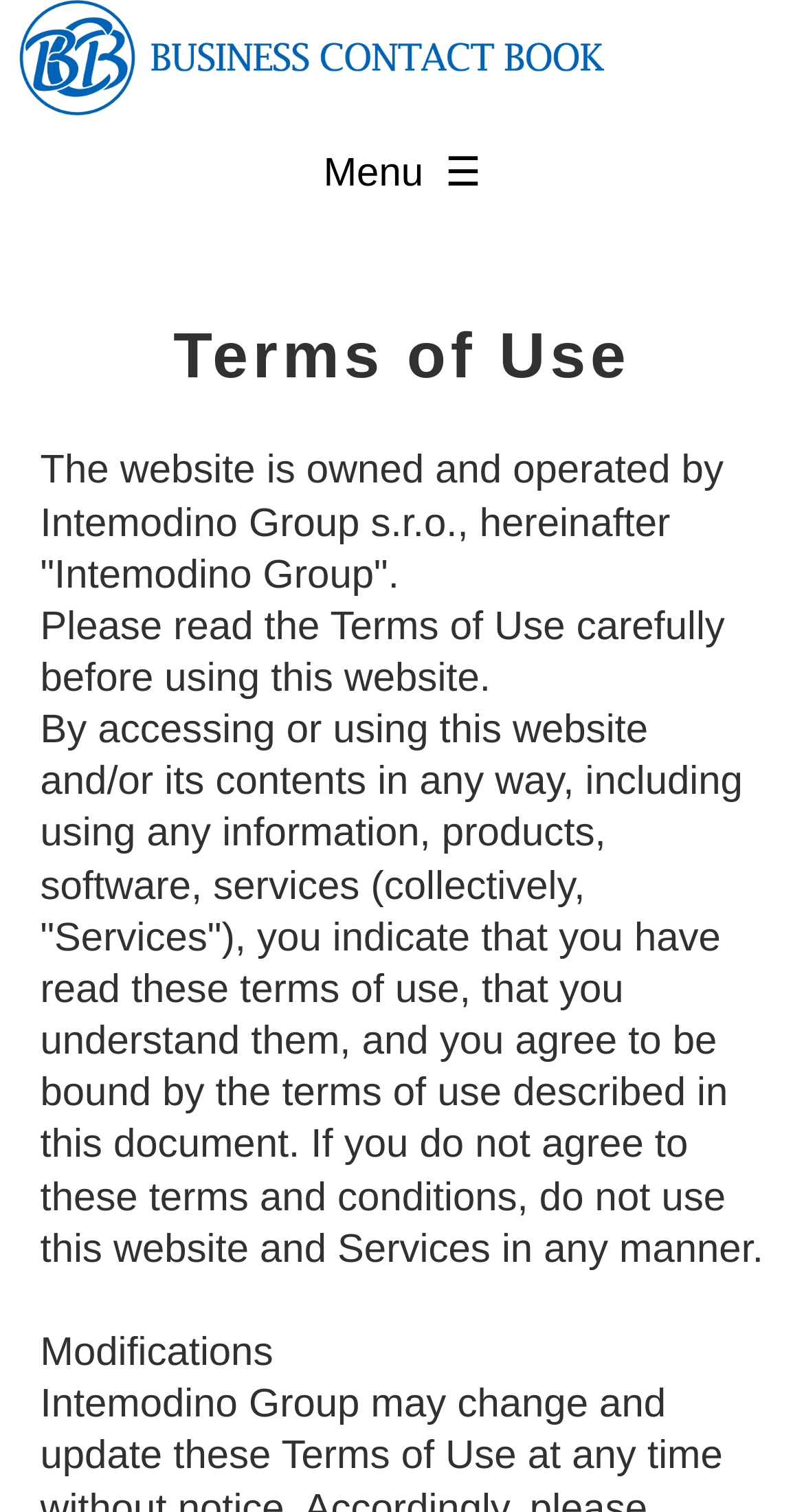What is the title of the section that starts with 'Modifications'?
Refer to the screenshot and deliver a thorough answer to the question presented.

I found this answer by looking at the StaticText element that says 'Modifications', which appears to be a section title.